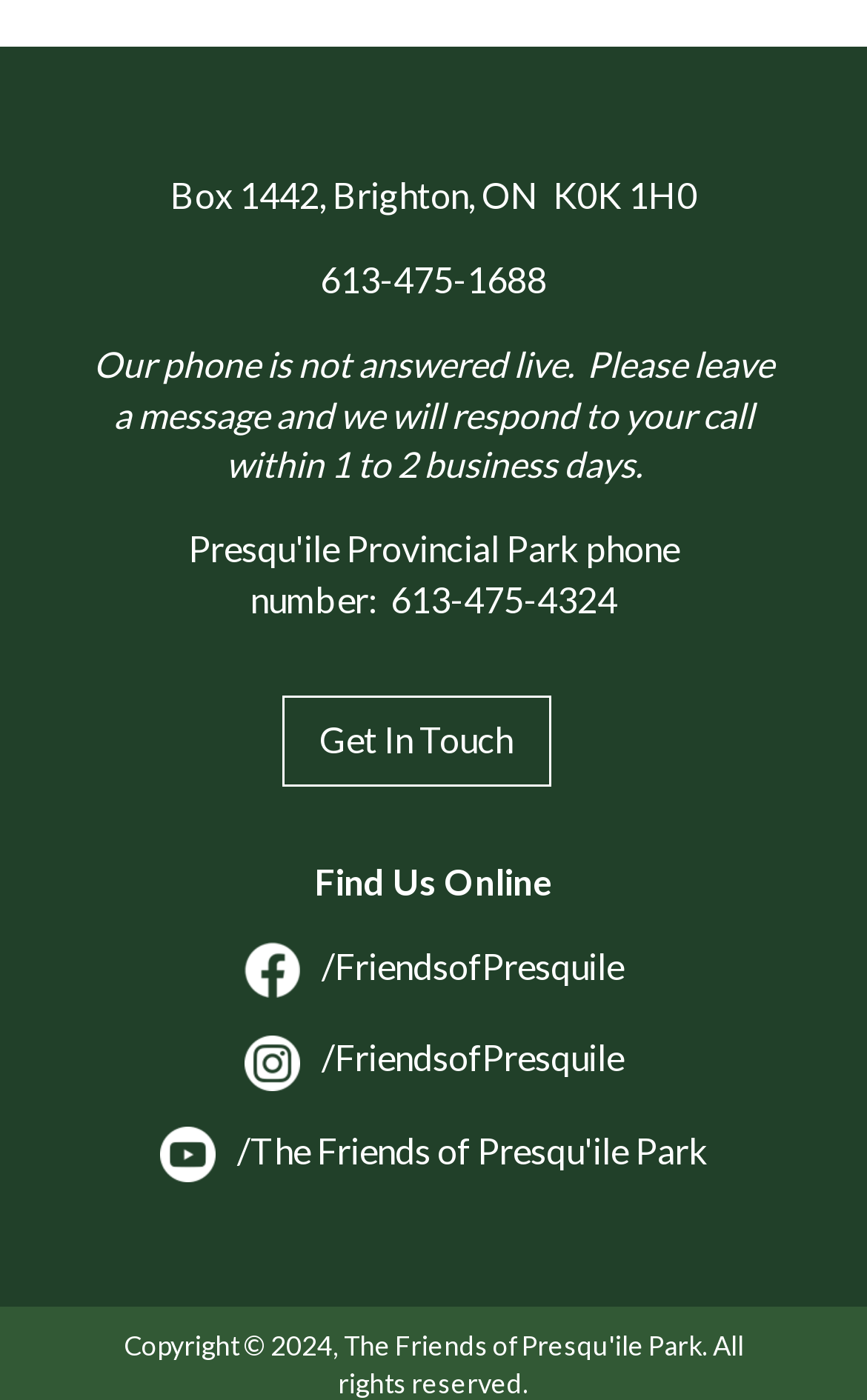Return the bounding box coordinates of the UI element that corresponds to this description: "/The Friends of Presqu'ile Park". The coordinates must be given as four float numbers in the range of 0 and 1, [left, top, right, bottom].

[0.183, 0.806, 0.817, 0.836]